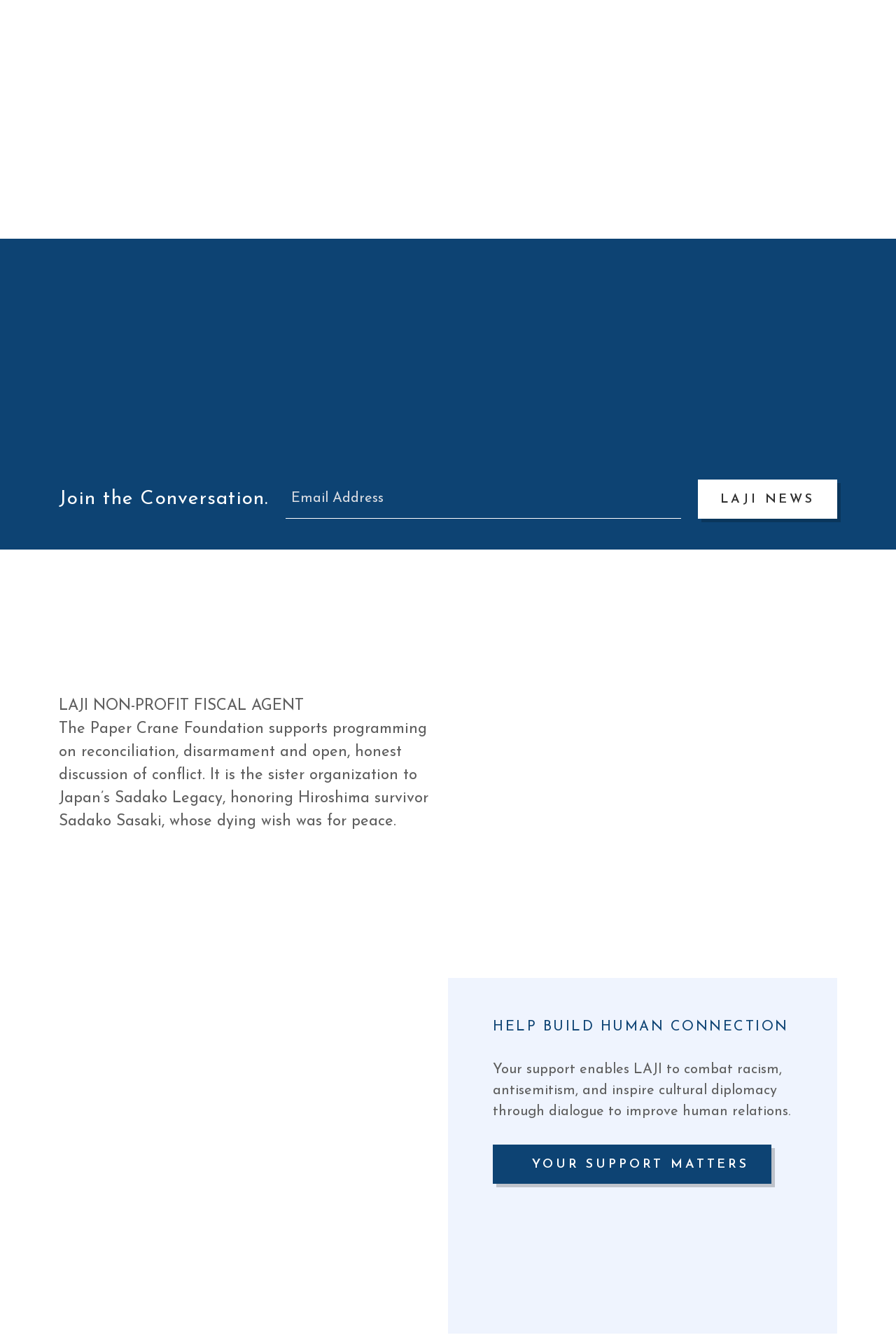Find the bounding box coordinates of the UI element according to this description: "parent_node: Email Address".

[0.319, 0.358, 0.76, 0.387]